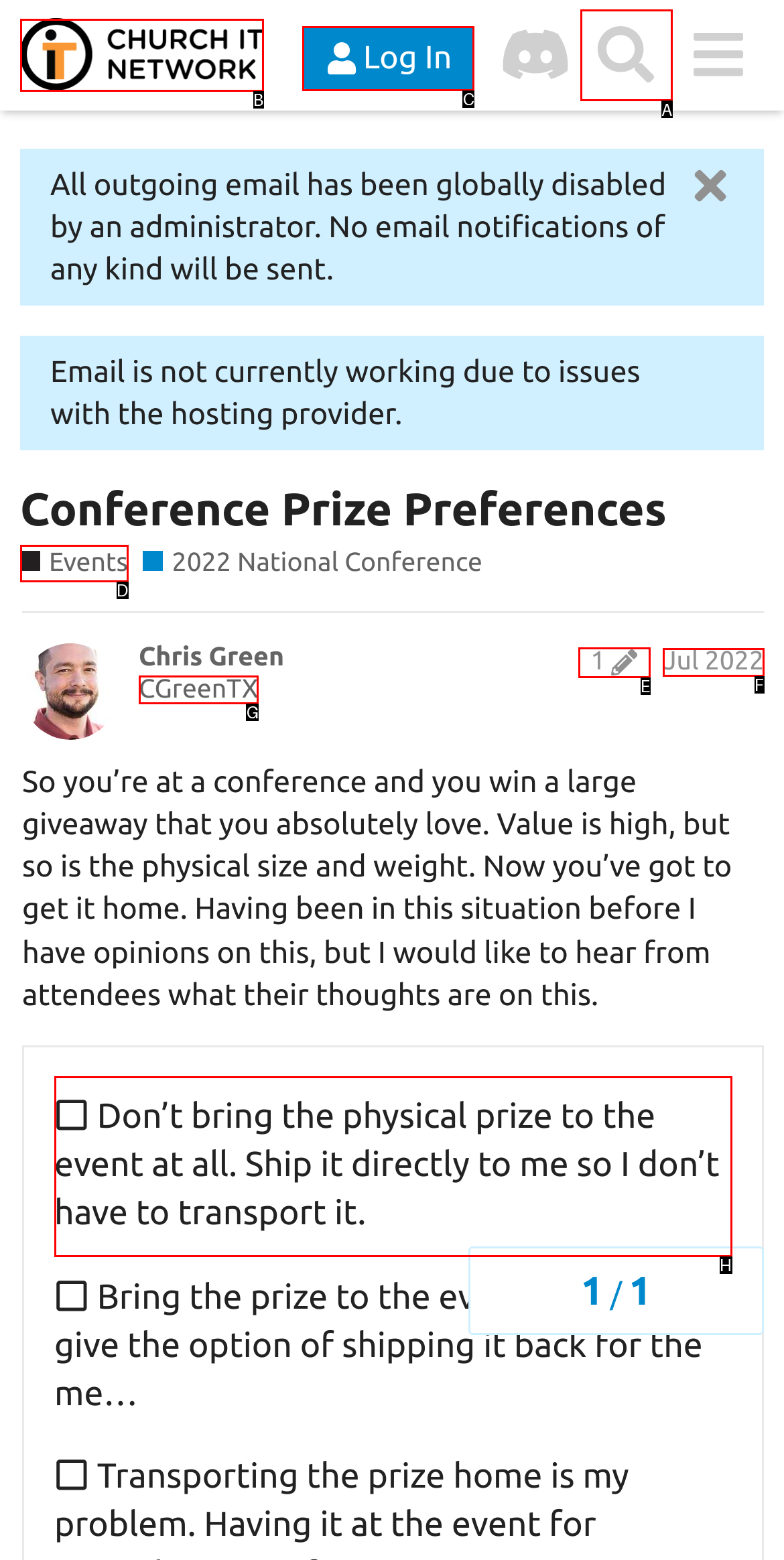For the instruction: Click the 'Log In' button, which HTML element should be clicked?
Respond with the letter of the appropriate option from the choices given.

C